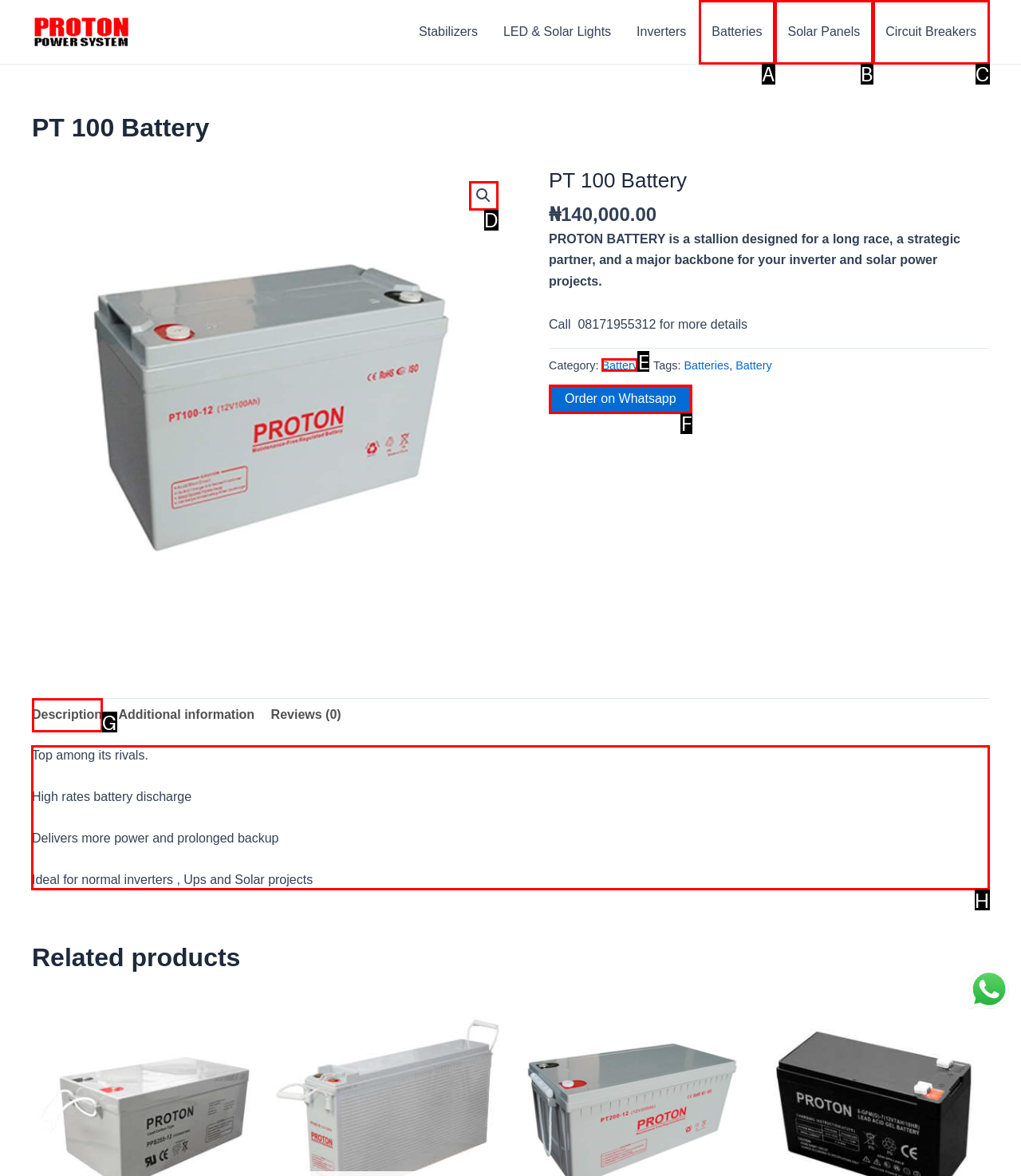Tell me which one HTML element you should click to complete the following task: View the product description
Answer with the option's letter from the given choices directly.

H